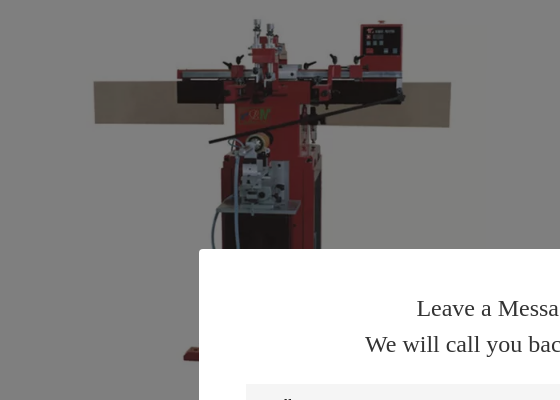Provide a comprehensive description of the image.

This image showcases a multifunctional oil filter making machine equipped with silk screen printing capabilities. The machine features a robust design, prominently displaying the operational controls and mechanisms essential for efficient filter production. In the background, a message notification invites viewers to engage with the company, stating, "Leave a Message" followed by "We will call you back soon!" This indicates that interested parties can inquire about the machine, enhancing communication and customer support. The layout reflects a professional presentation aimed at showcasing the equipment's utility while encouraging user interaction.